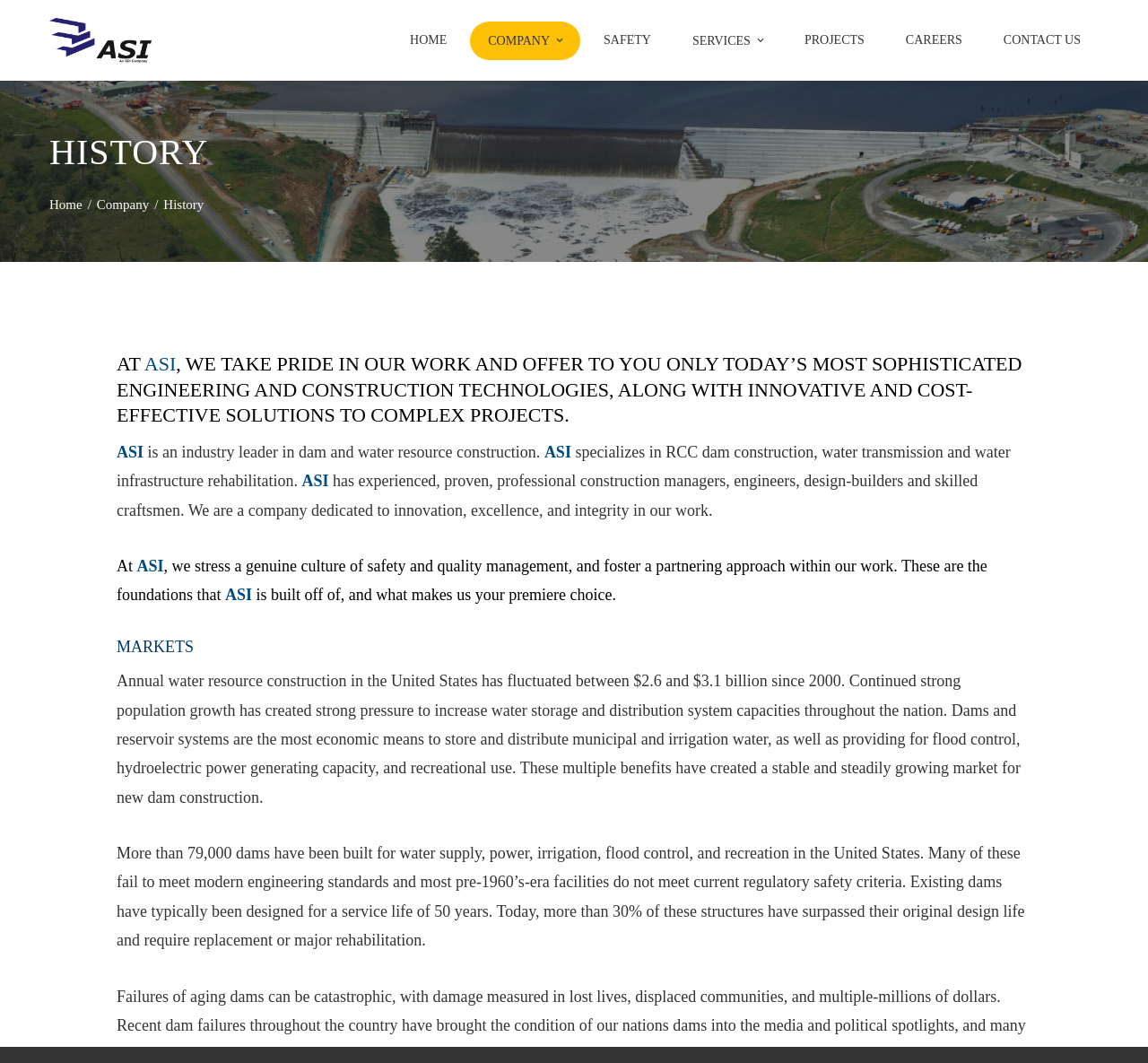Please find the bounding box for the UI component described as follows: "Contact Us".

[0.858, 0.02, 0.957, 0.055]